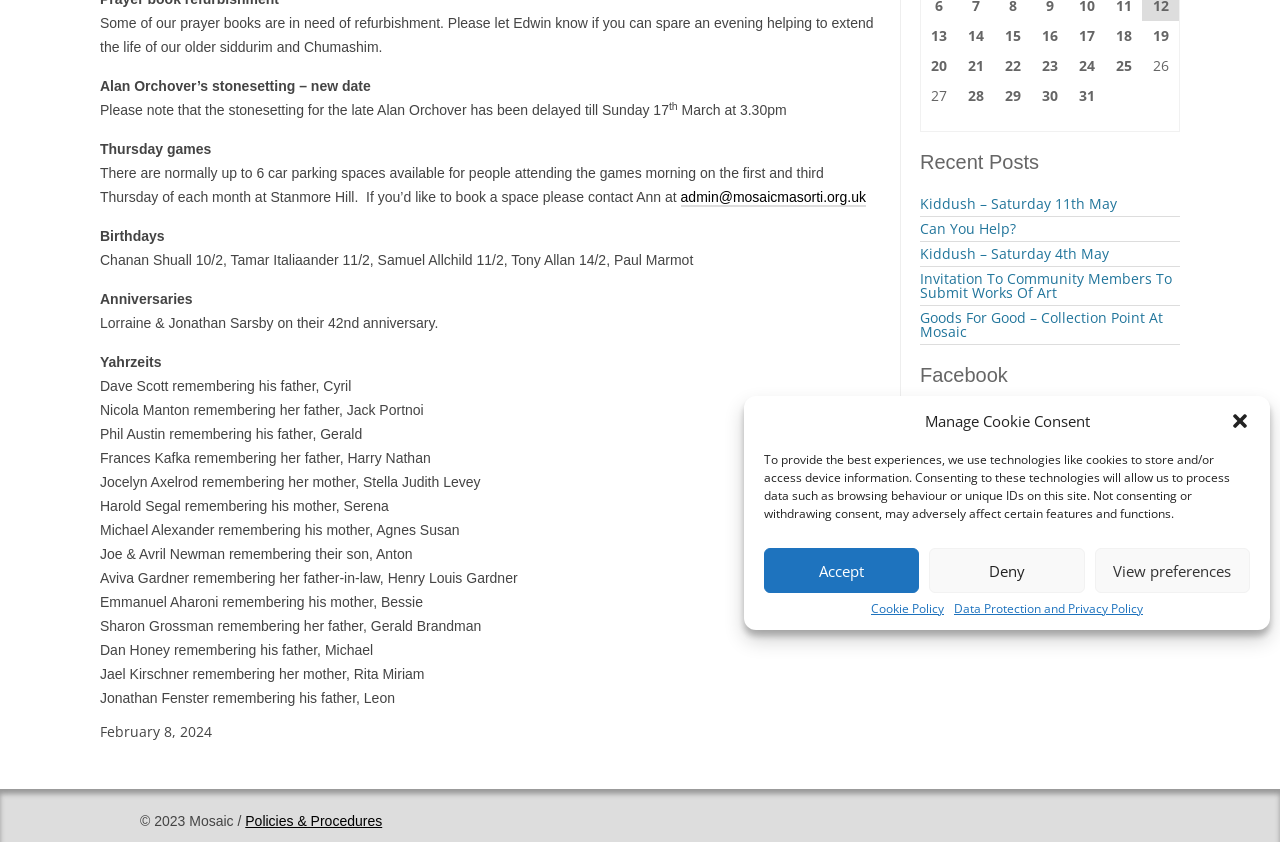Bounding box coordinates are specified in the format (top-left x, top-left y, bottom-right x, bottom-right y). All values are floating point numbers bounded between 0 and 1. Please provide the bounding box coordinate of the region this sentence describes: Cookie Policy

[0.68, 0.716, 0.738, 0.73]